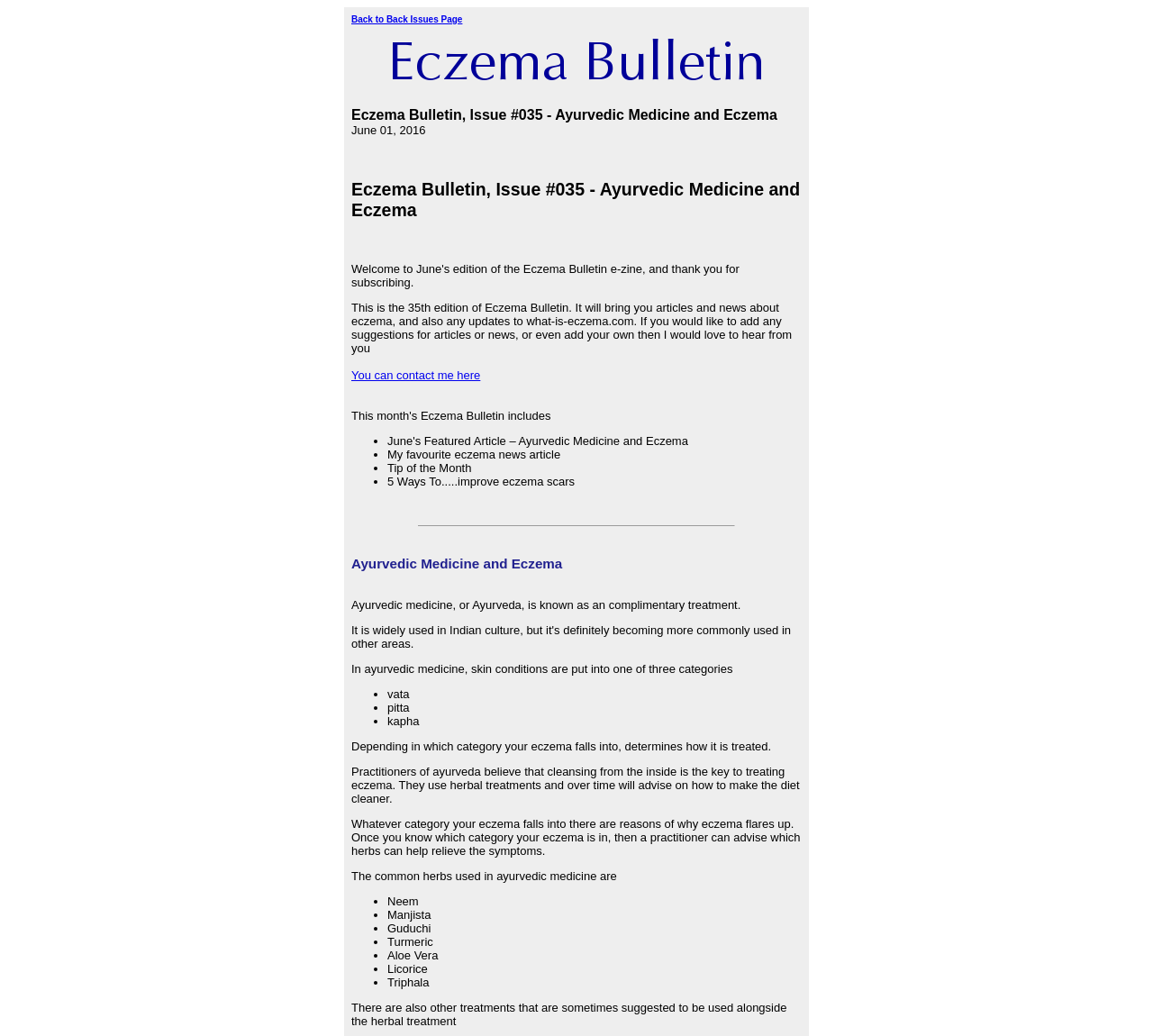From the screenshot, find the bounding box of the UI element matching this description: "Back to Back Issues Page". Supply the bounding box coordinates in the form [left, top, right, bottom], each a float between 0 and 1.

[0.305, 0.014, 0.401, 0.023]